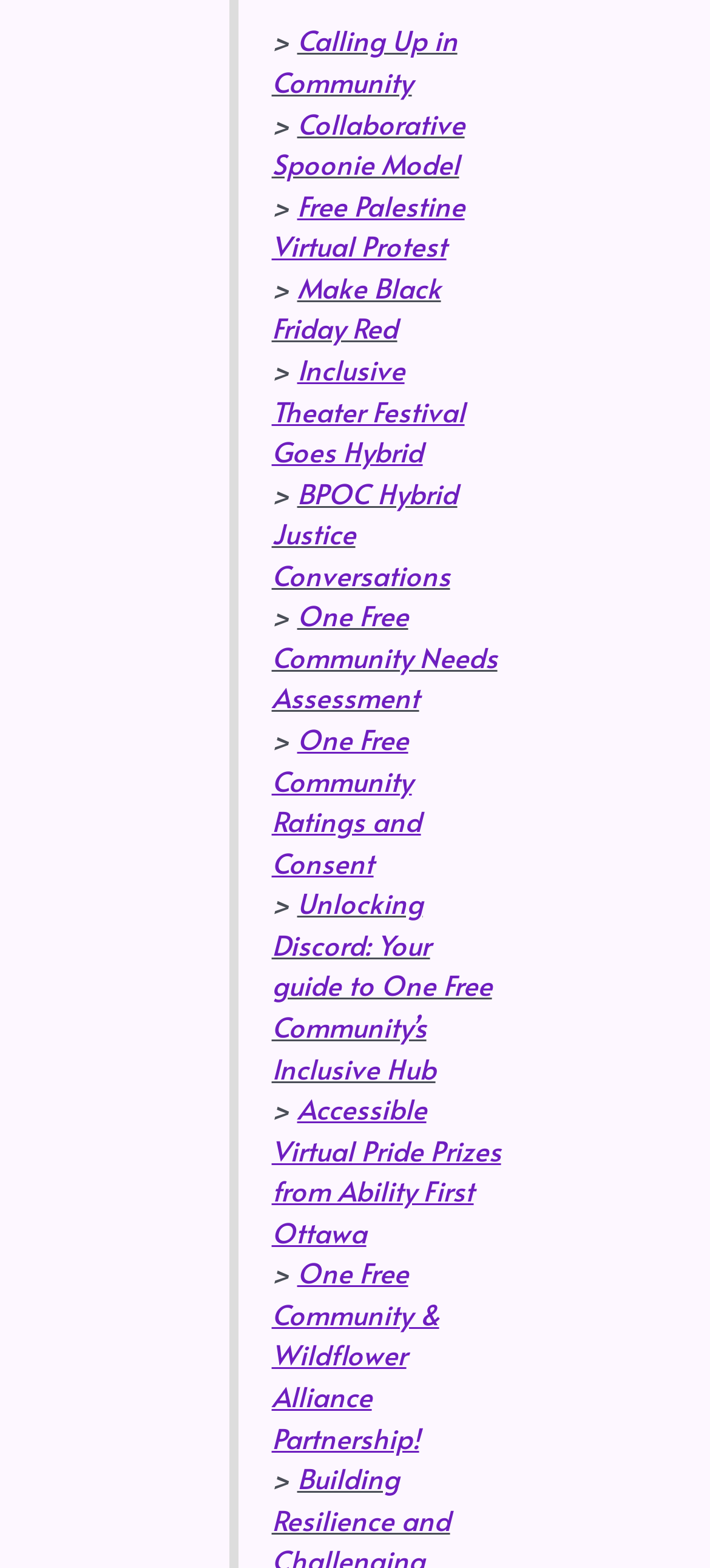Please specify the bounding box coordinates of the clickable region necessary for completing the following instruction: "Learn about Free Palestine Virtual Protest". The coordinates must consist of four float numbers between 0 and 1, i.e., [left, top, right, bottom].

[0.383, 0.118, 0.654, 0.169]